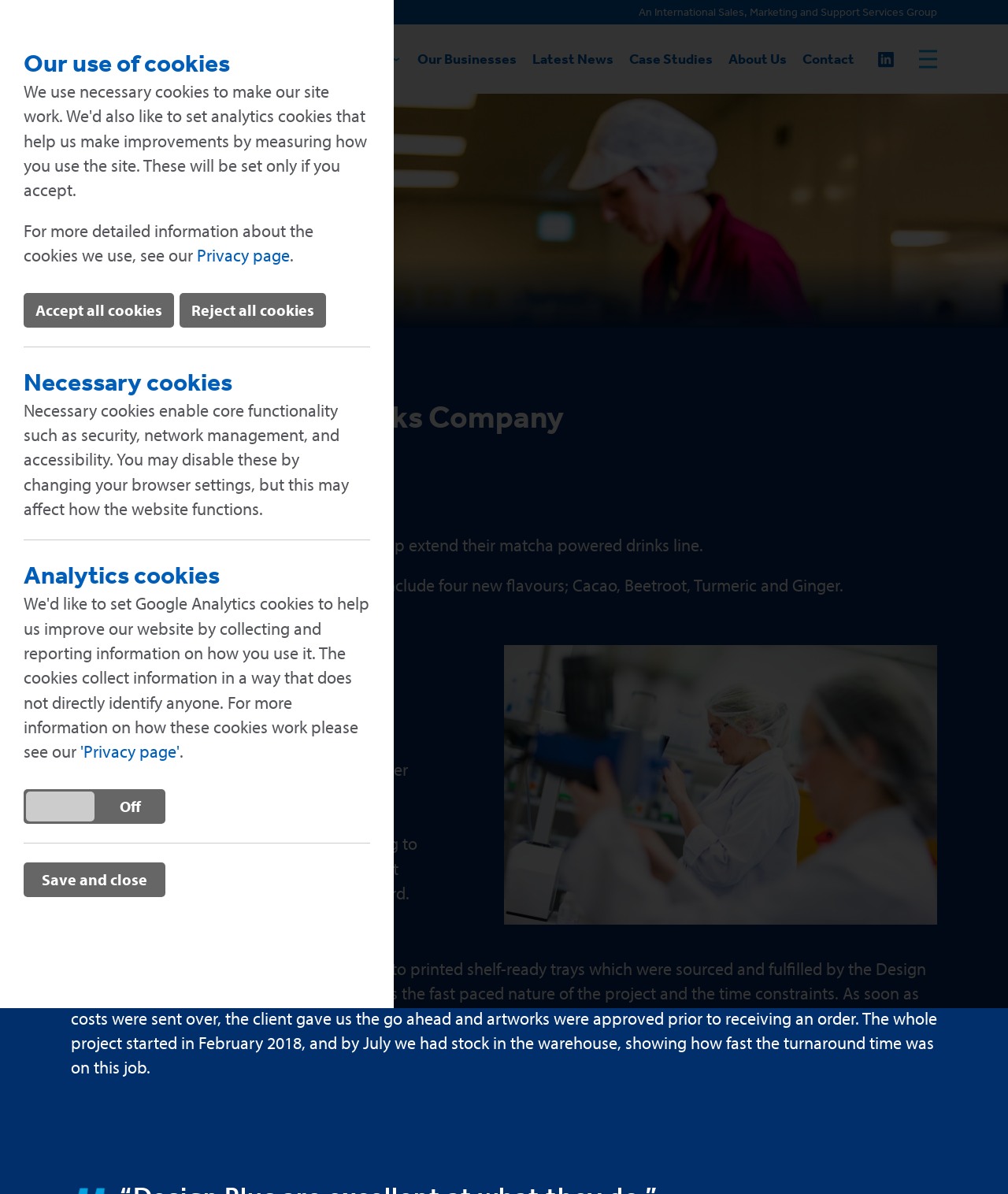Locate the UI element that matches the description Accept all cookies in the webpage screenshot. Return the bounding box coordinates in the format (top-left x, top-left y, bottom-right x, bottom-right y), with values ranging from 0 to 1.

[0.023, 0.245, 0.173, 0.274]